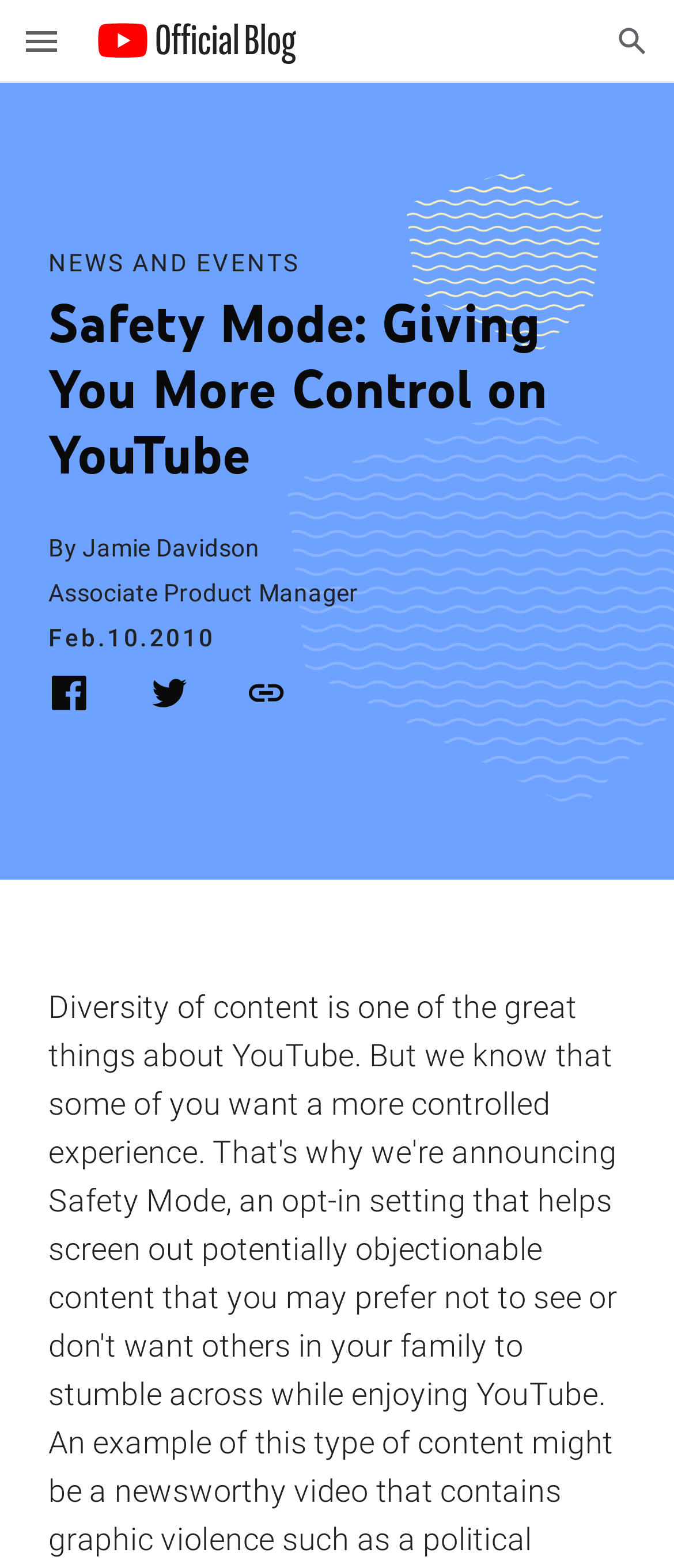Please indicate the bounding box coordinates for the clickable area to complete the following task: "Copy link". The coordinates should be specified as four float numbers between 0 and 1, i.e., [left, top, right, bottom].

[0.364, 0.429, 0.426, 0.455]